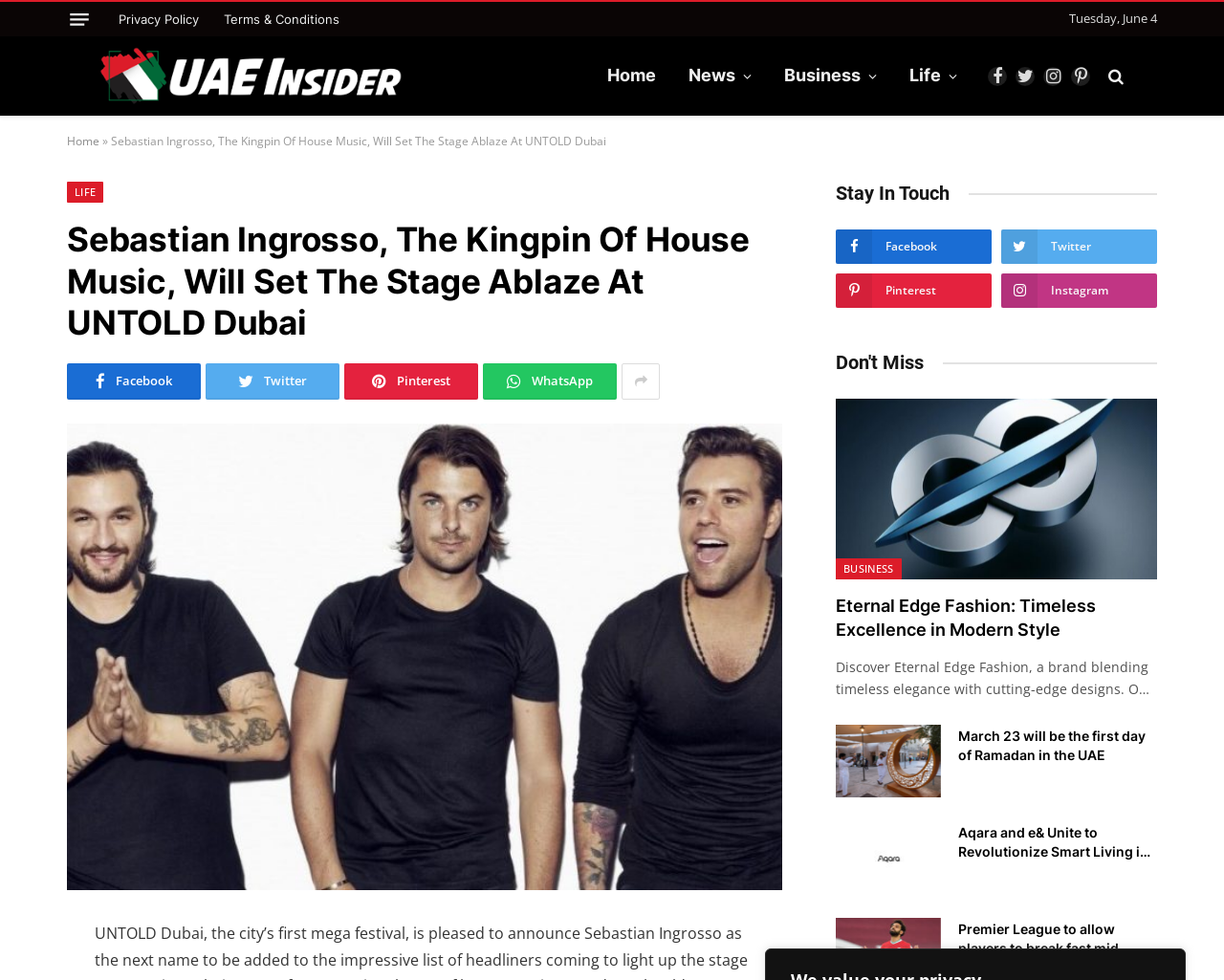Determine the bounding box coordinates for the HTML element mentioned in the following description: "Terms & Conditions". The coordinates should be a list of four floats ranging from 0 to 1, represented as [left, top, right, bottom].

[0.173, 0.002, 0.288, 0.037]